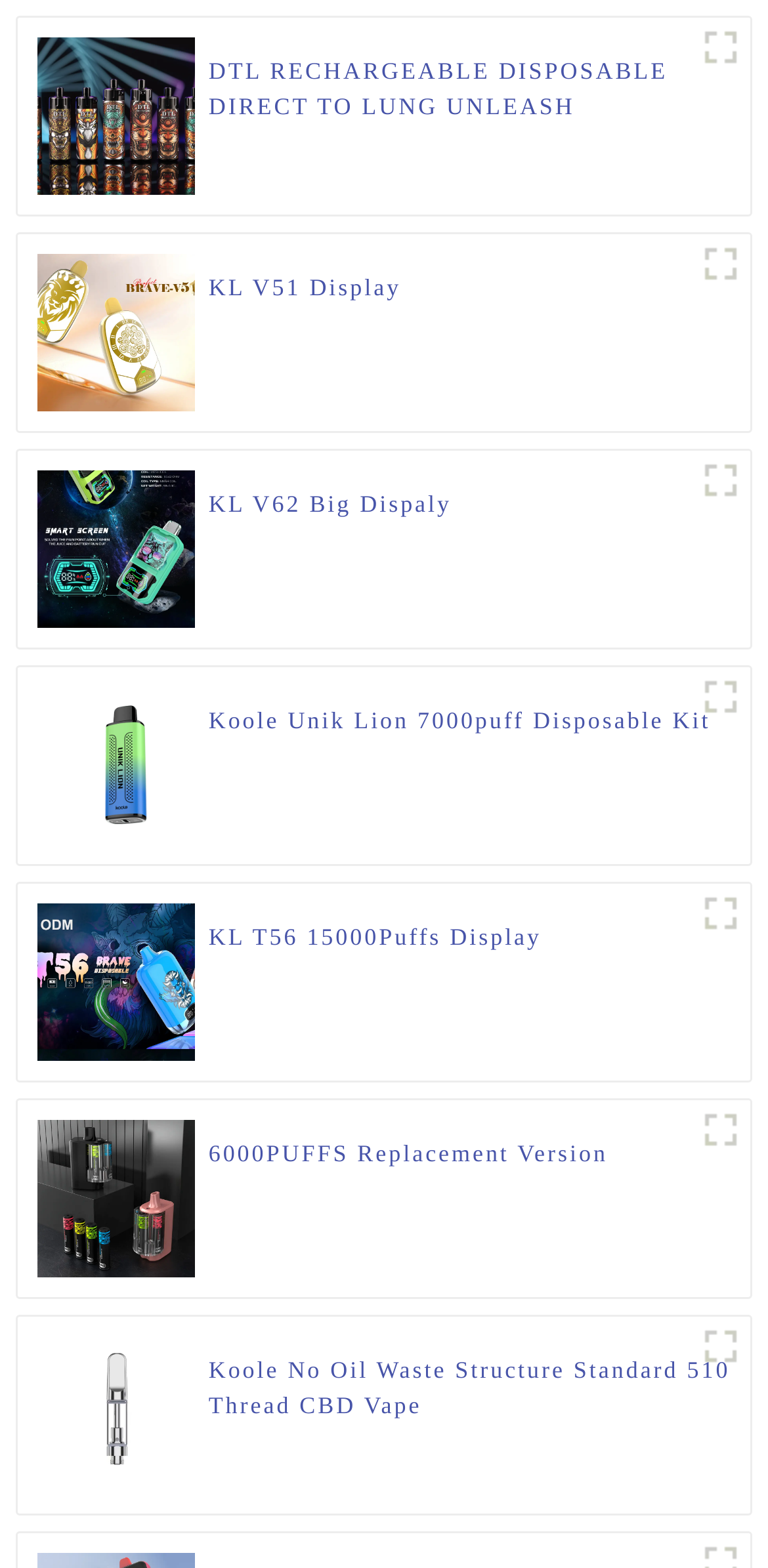Give a one-word or short phrase answer to this question: 
What type of products are displayed on this webpage?

Vape products